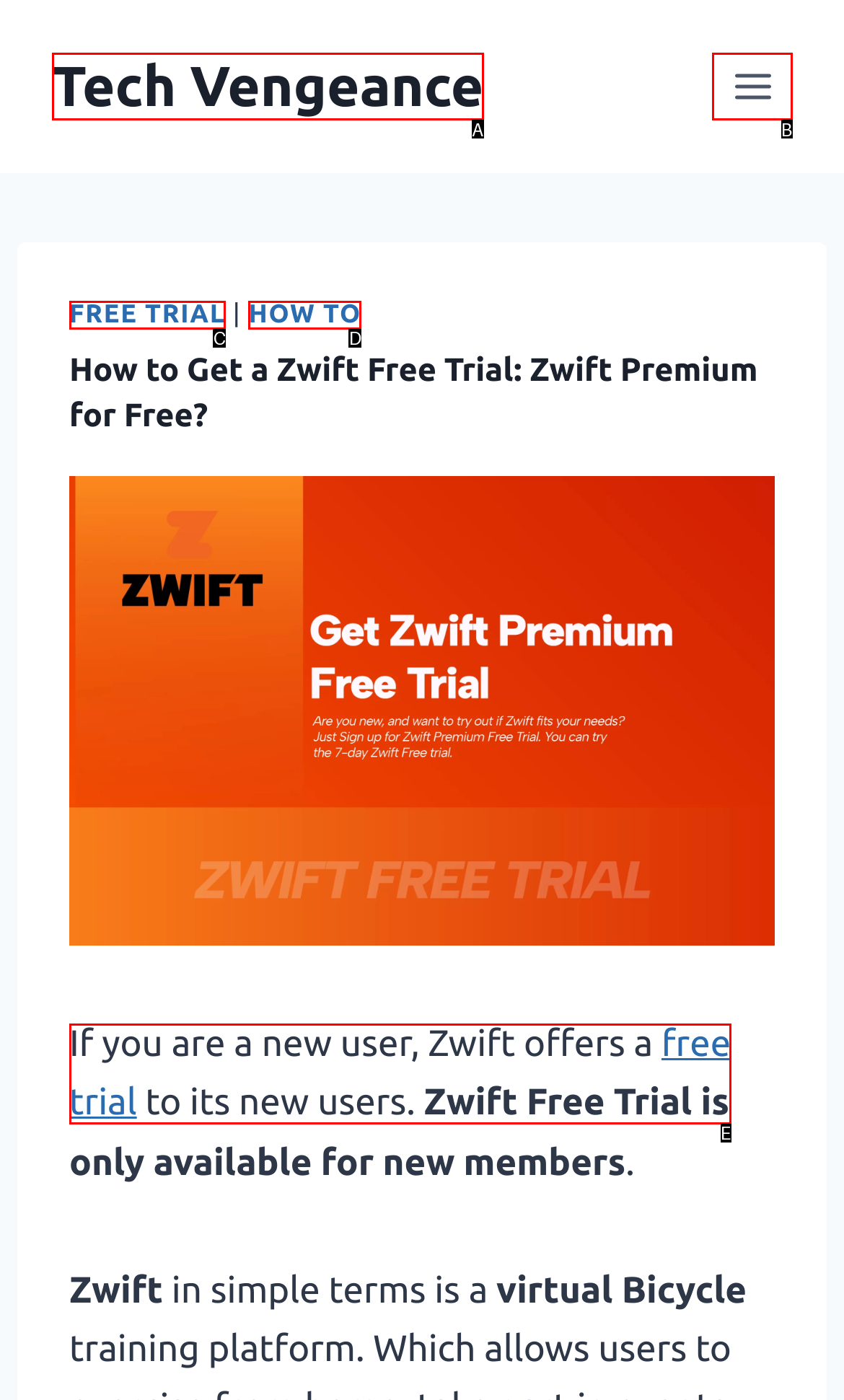Select the HTML element that corresponds to the description: free trial
Reply with the letter of the correct option from the given choices.

E